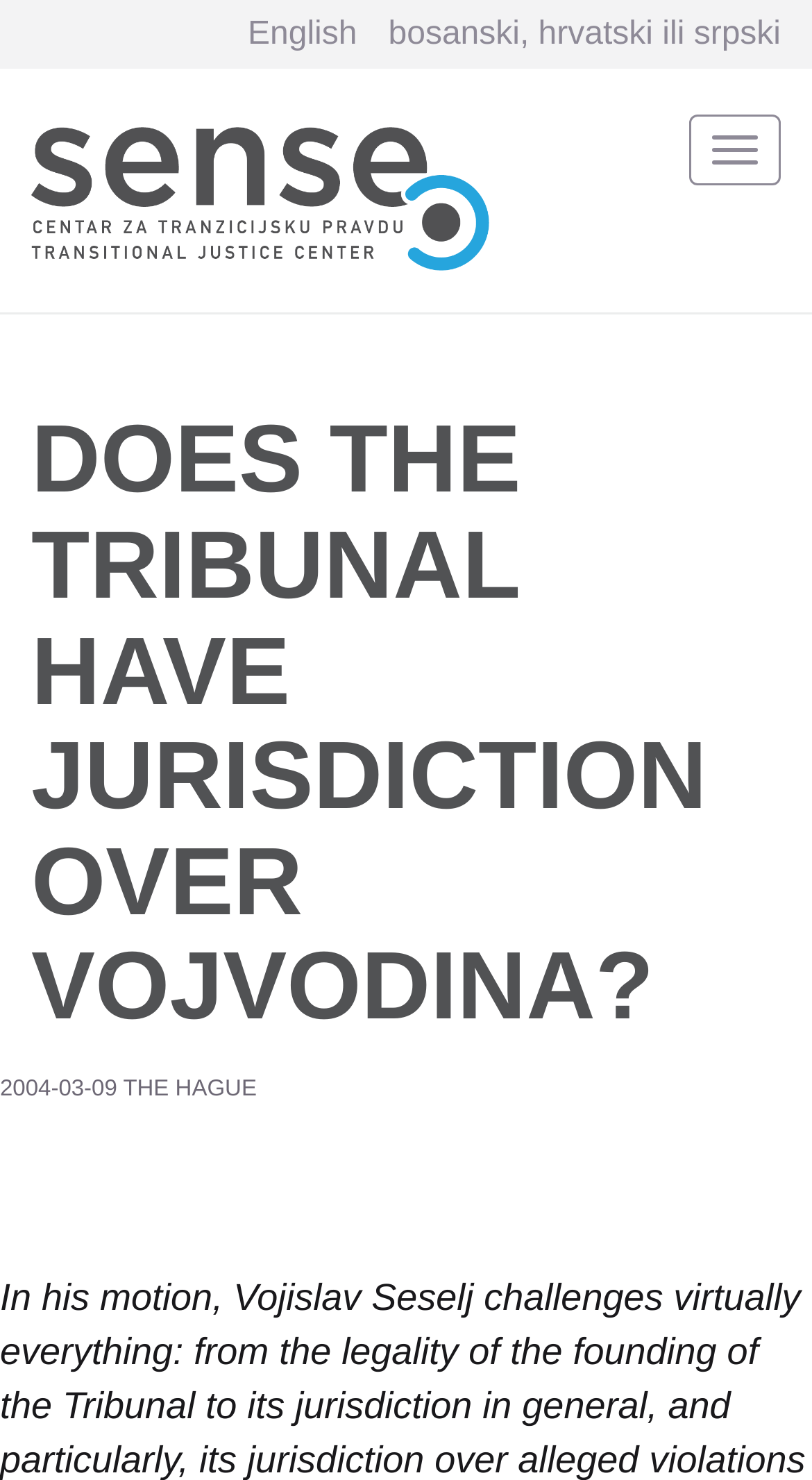Provide a short answer to the following question with just one word or phrase: What is the topic of the highlighted article?

Tribunal jurisdiction over Vojvodina